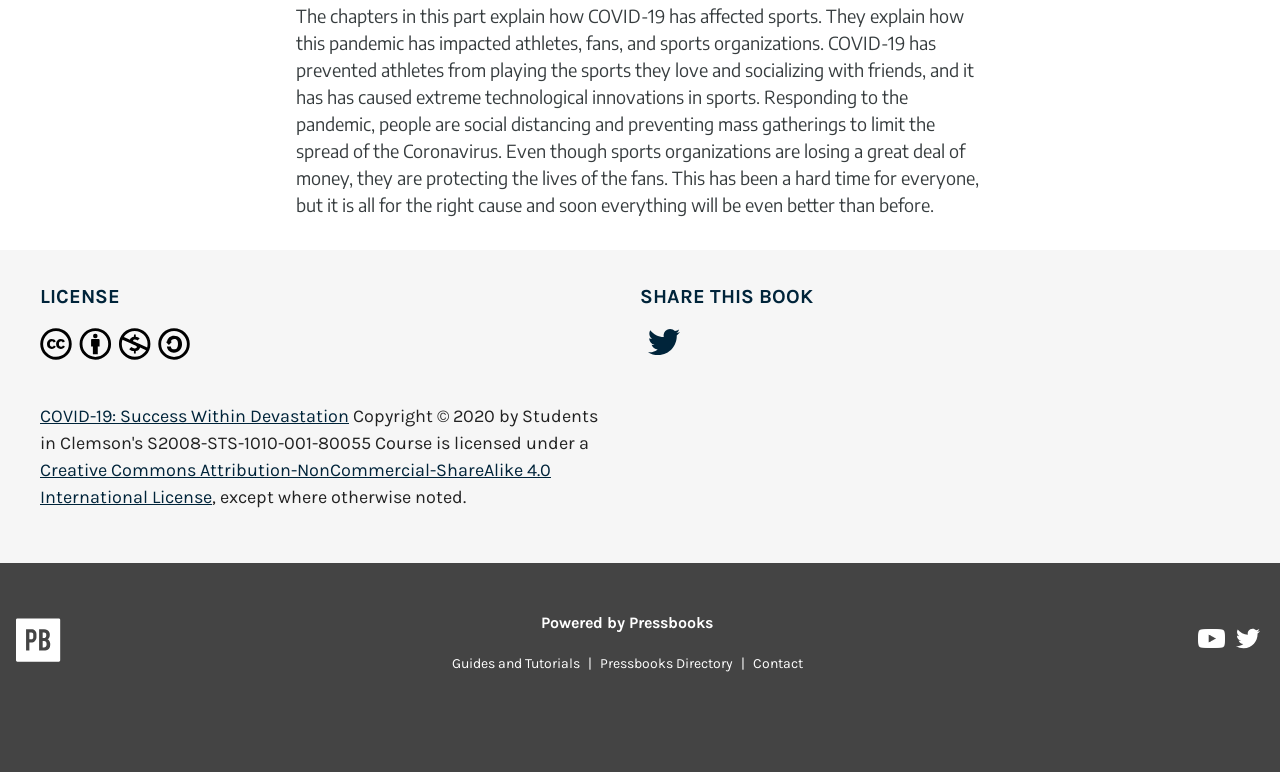Answer the following inquiry with a single word or phrase:
What is the purpose of social distancing?

To limit the spread of the Coronavirus